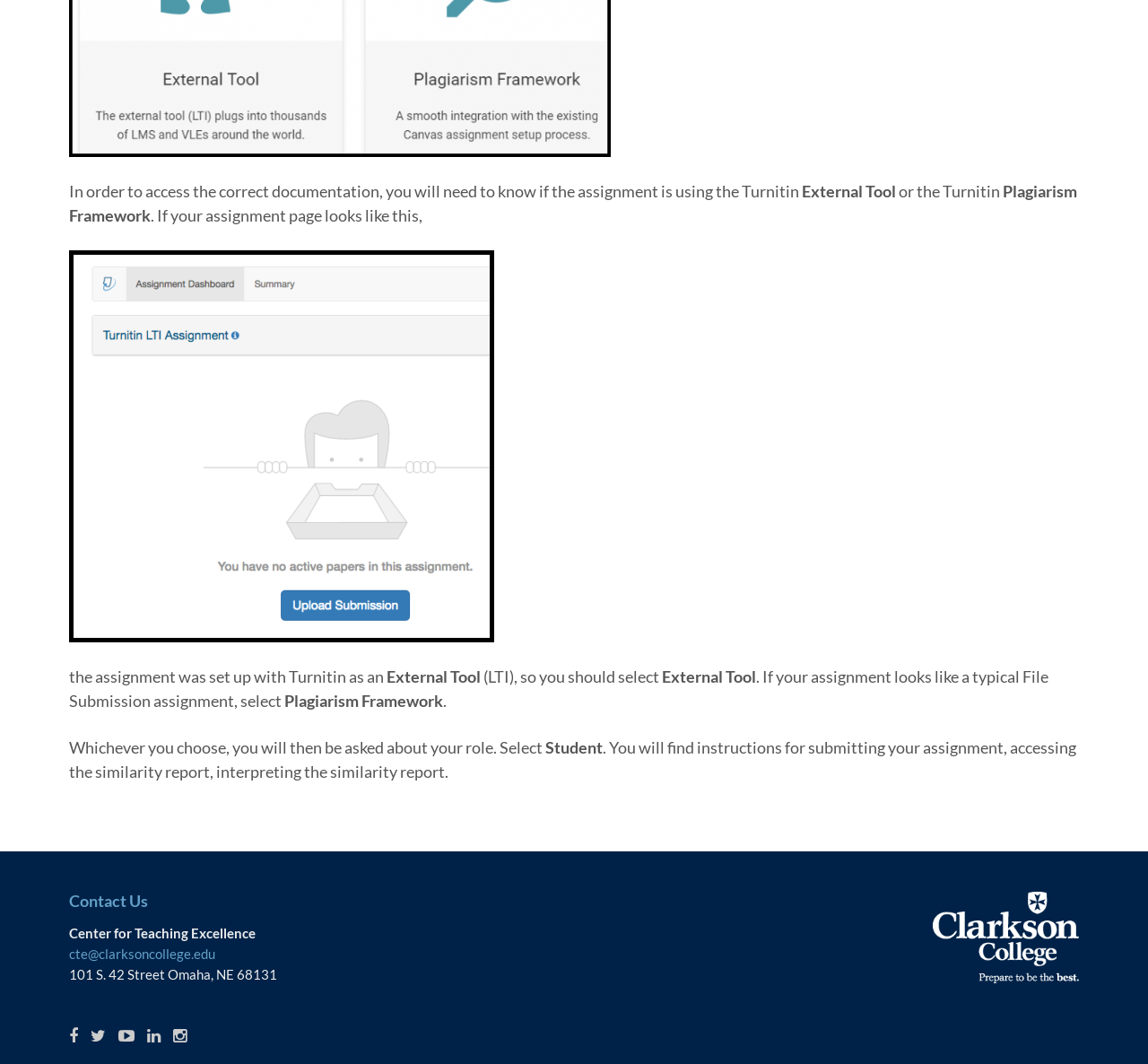Given the description of the UI element: "cte@clarksoncollege.edu", predict the bounding box coordinates in the form of [left, top, right, bottom], with each value being a float between 0 and 1.

[0.06, 0.889, 0.188, 0.904]